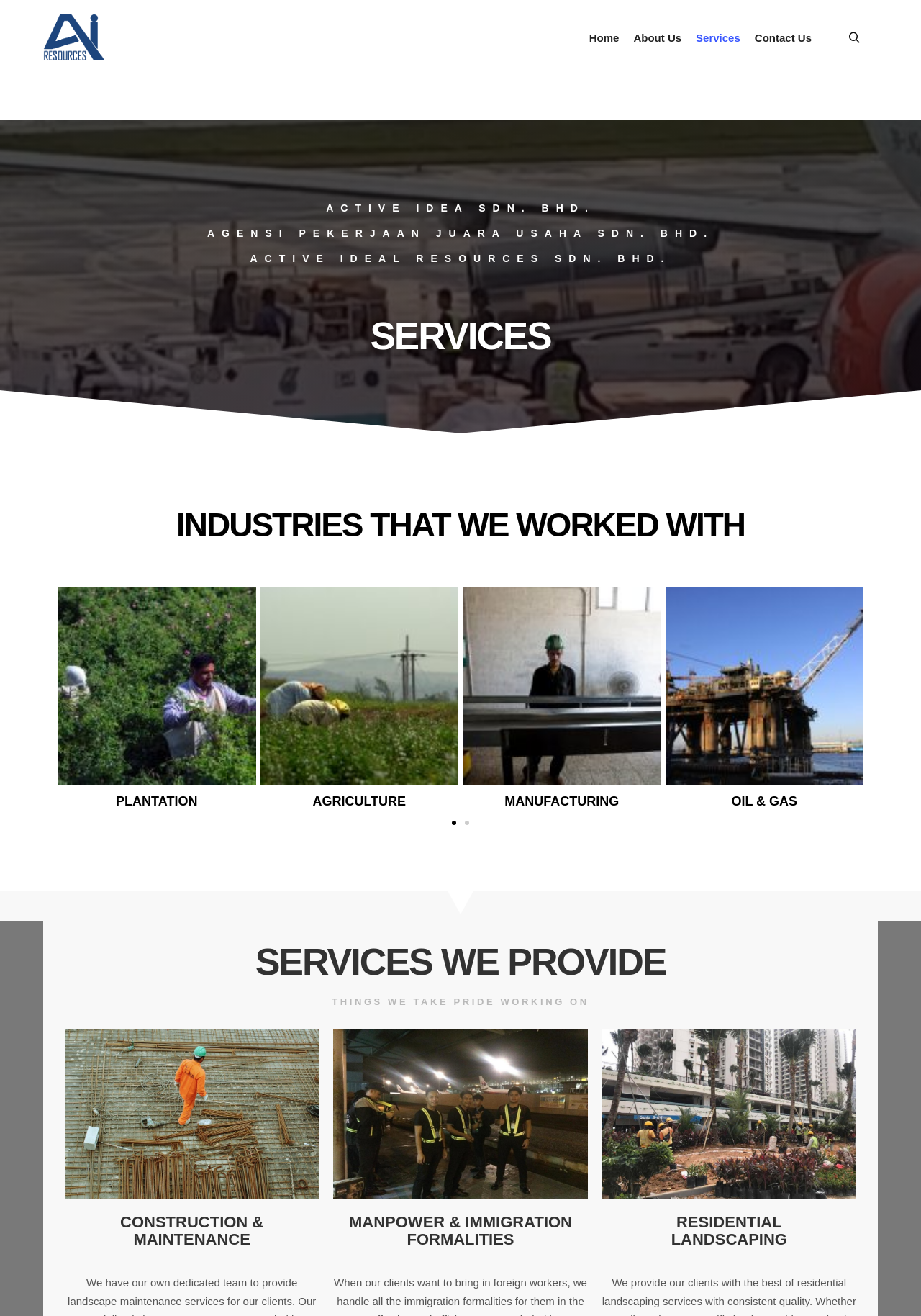How many slides are there?
Please interpret the details in the image and answer the question thoroughly.

The number of slides can be found at the bottom of the webpage, where there are two buttons labeled 'Go to slide 1' and 'Go to slide 2'.